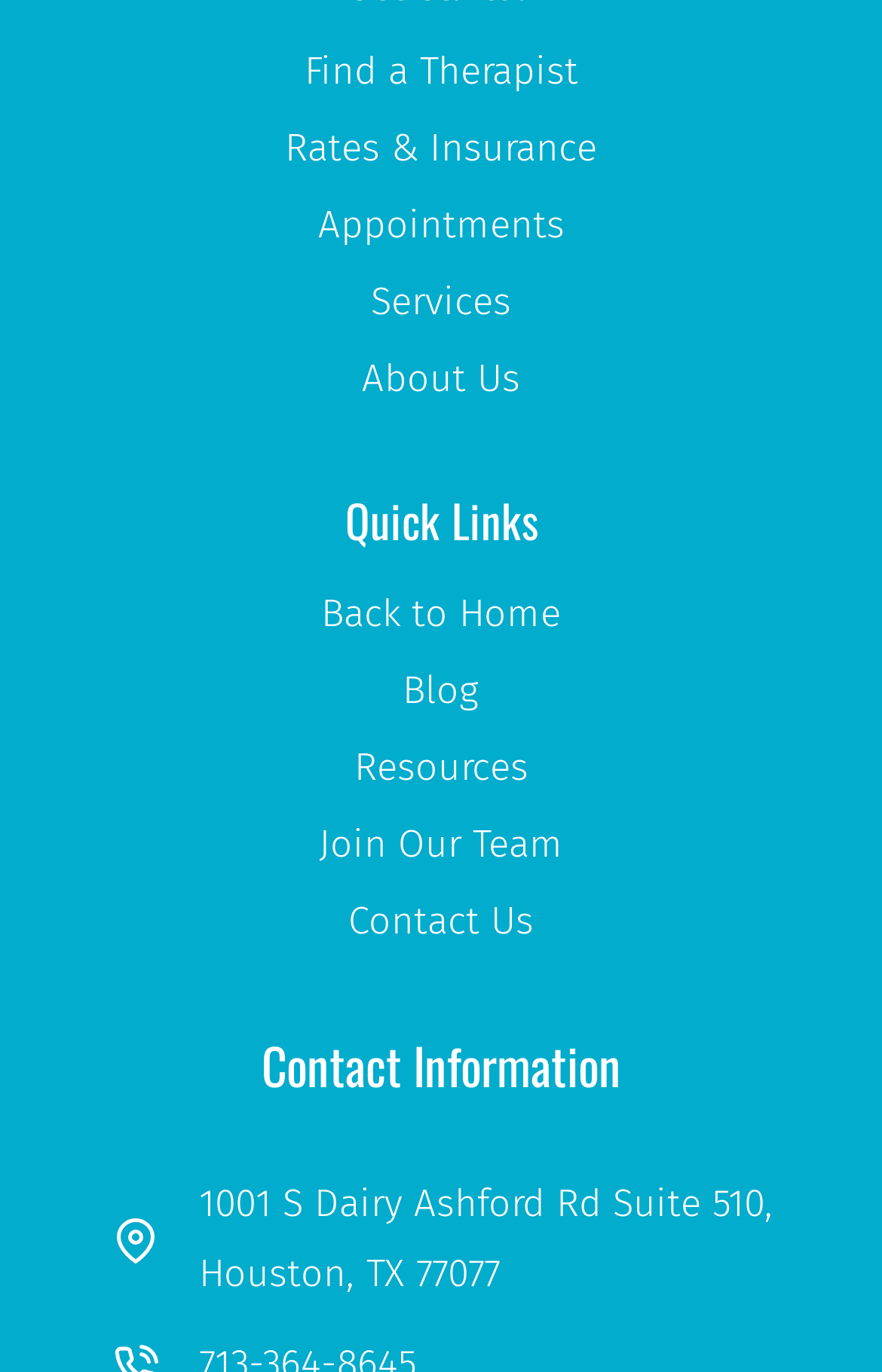Respond with a single word or phrase to the following question: What type of element is 'Contact Information'?

heading